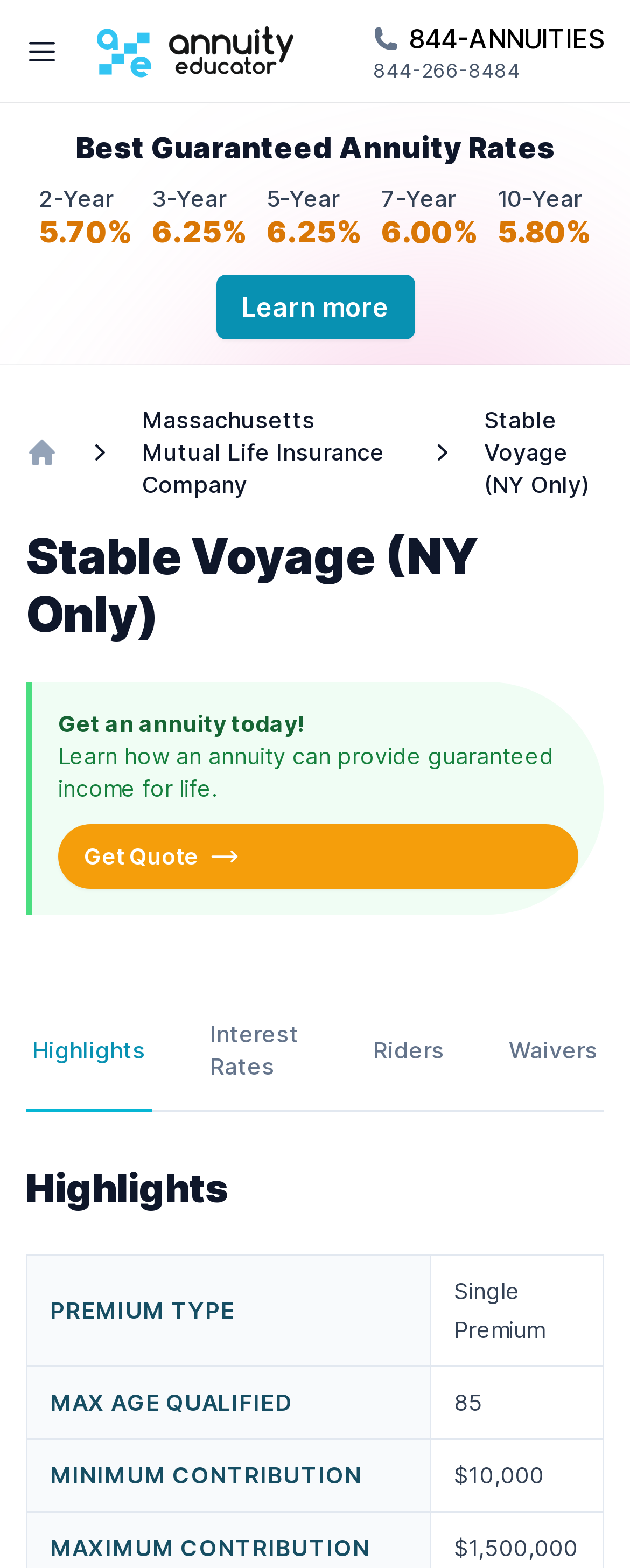Find the bounding box of the web element that fits this description: "Get Quote".

[0.092, 0.526, 0.918, 0.567]